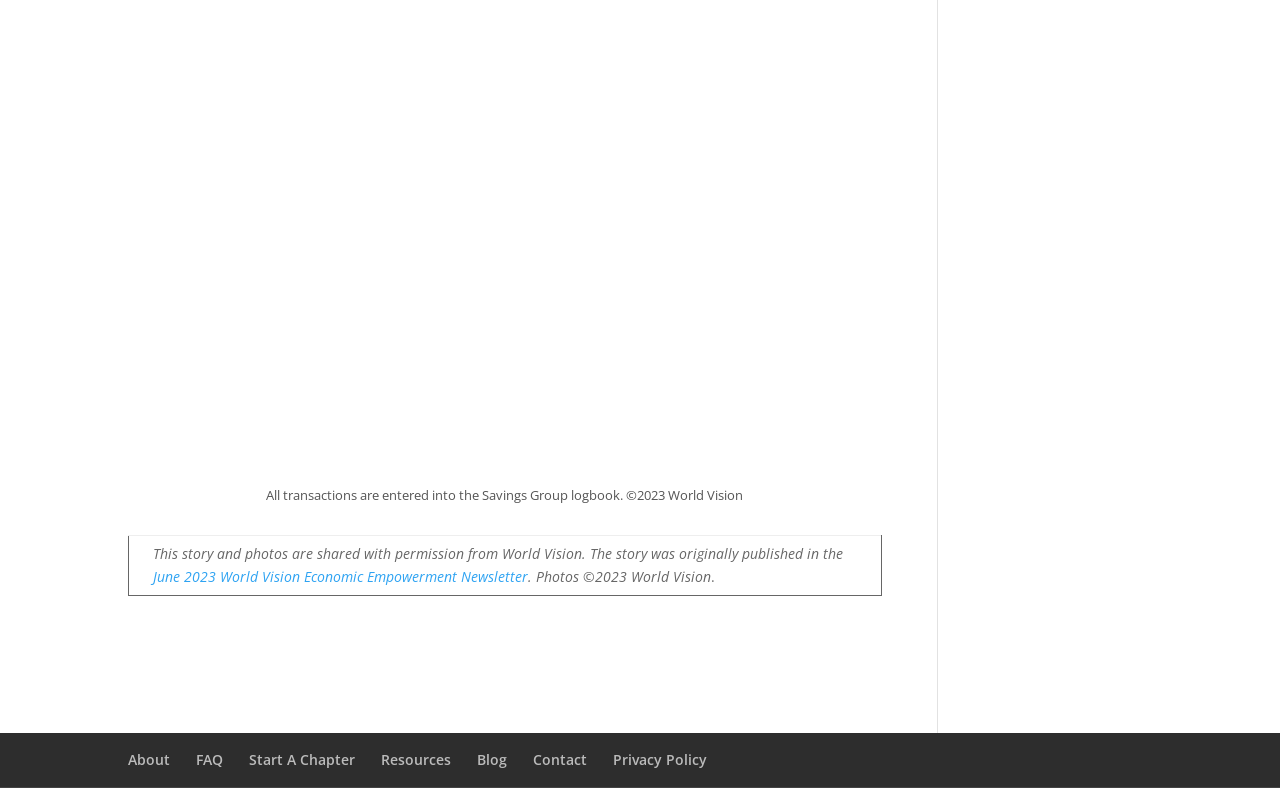Locate the bounding box coordinates of the clickable area needed to fulfill the instruction: "Read the newsletter".

[0.12, 0.72, 0.412, 0.744]